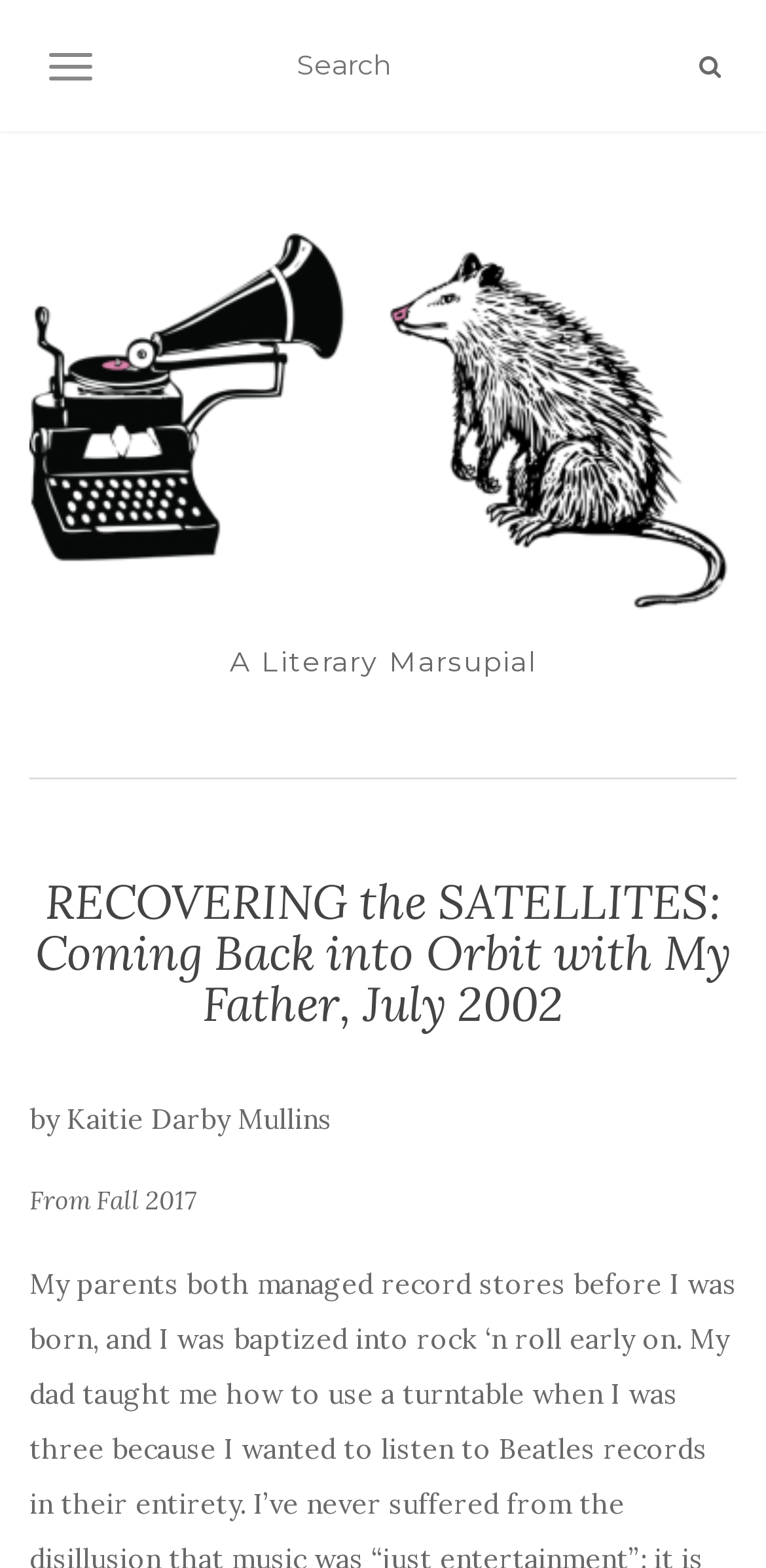Determine and generate the text content of the webpage's headline.

RECOVERING the SATELLITES: Coming Back into Orbit with My Father, July 2002